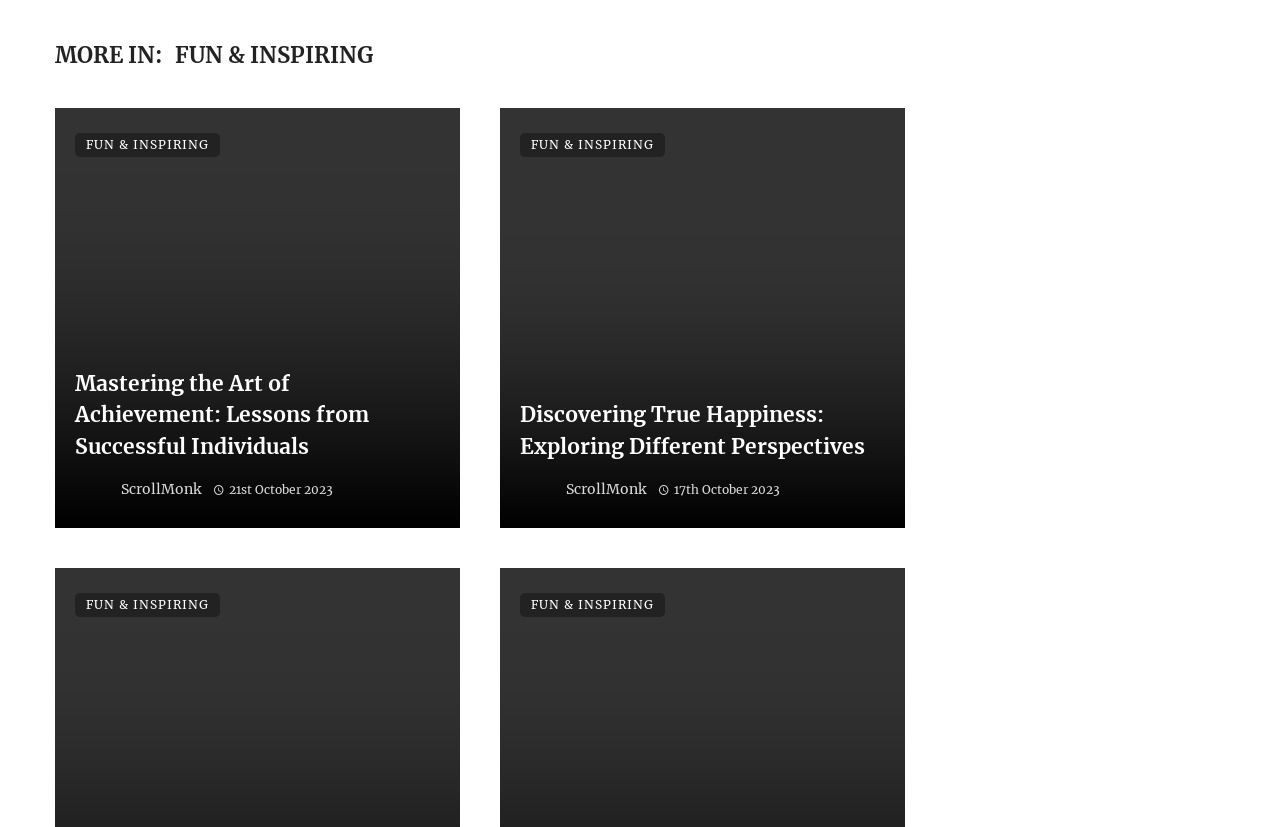Reply to the question below using a single word or brief phrase:
What is the date of the second article?

October 17, 2023